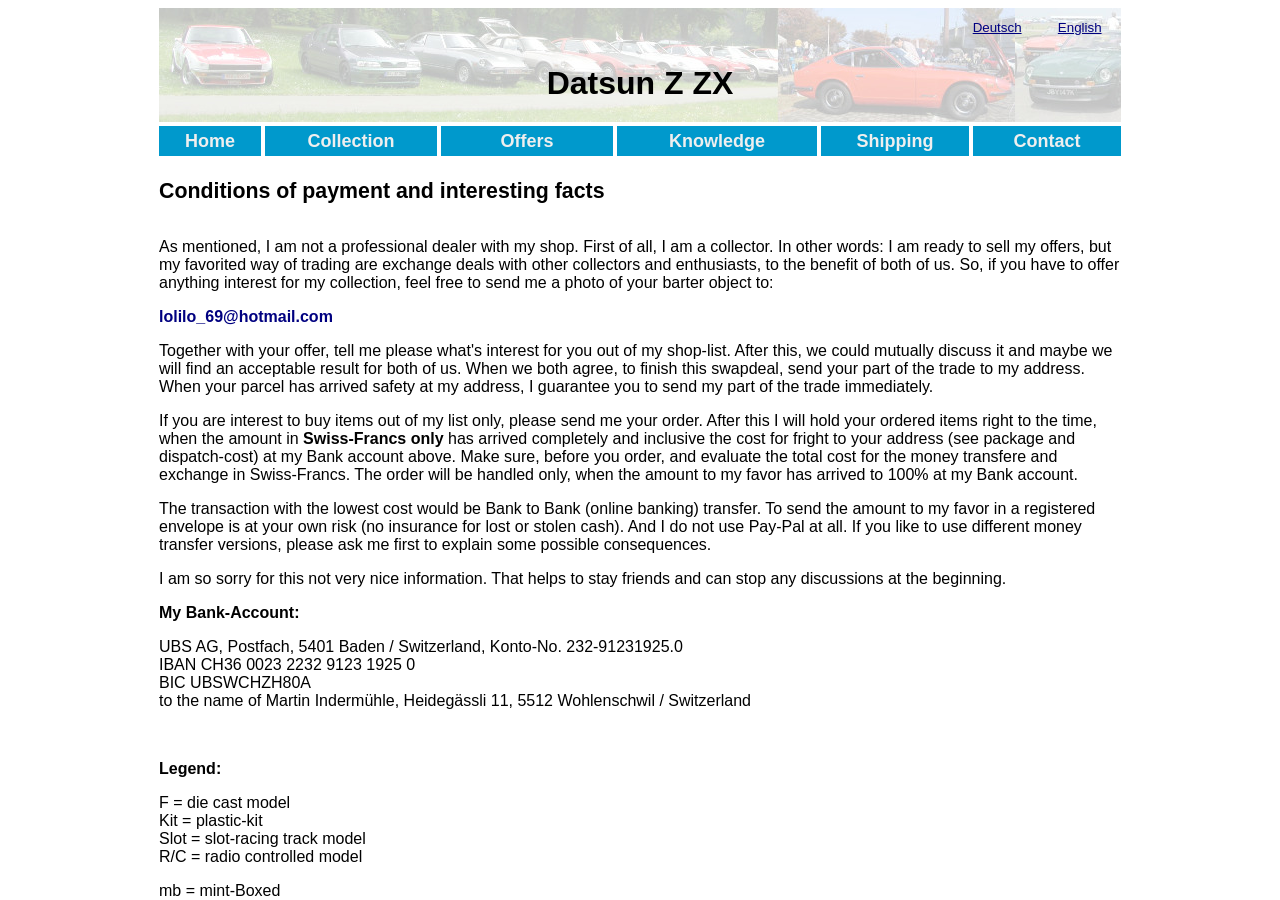Please specify the bounding box coordinates of the clickable region to carry out the following instruction: "Switch to English language". The coordinates should be four float numbers between 0 and 1, in the format [left, top, right, bottom].

[0.811, 0.009, 0.876, 0.05]